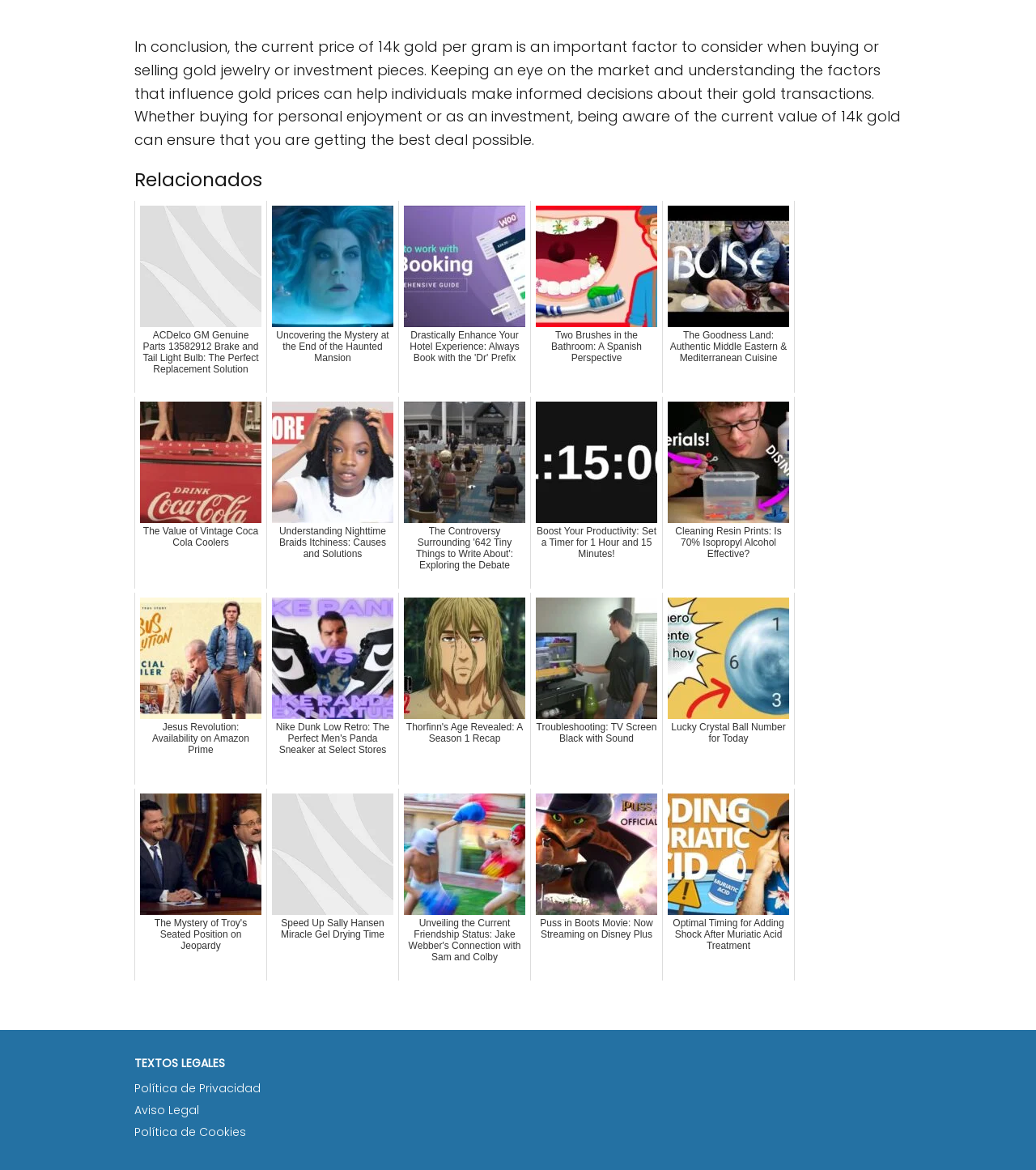Determine the bounding box coordinates for the UI element described. Format the coordinates as (top-left x, top-left y, bottom-right x, bottom-right y) and ensure all values are between 0 and 1. Element description: Aviso Legal

[0.13, 0.942, 0.192, 0.956]